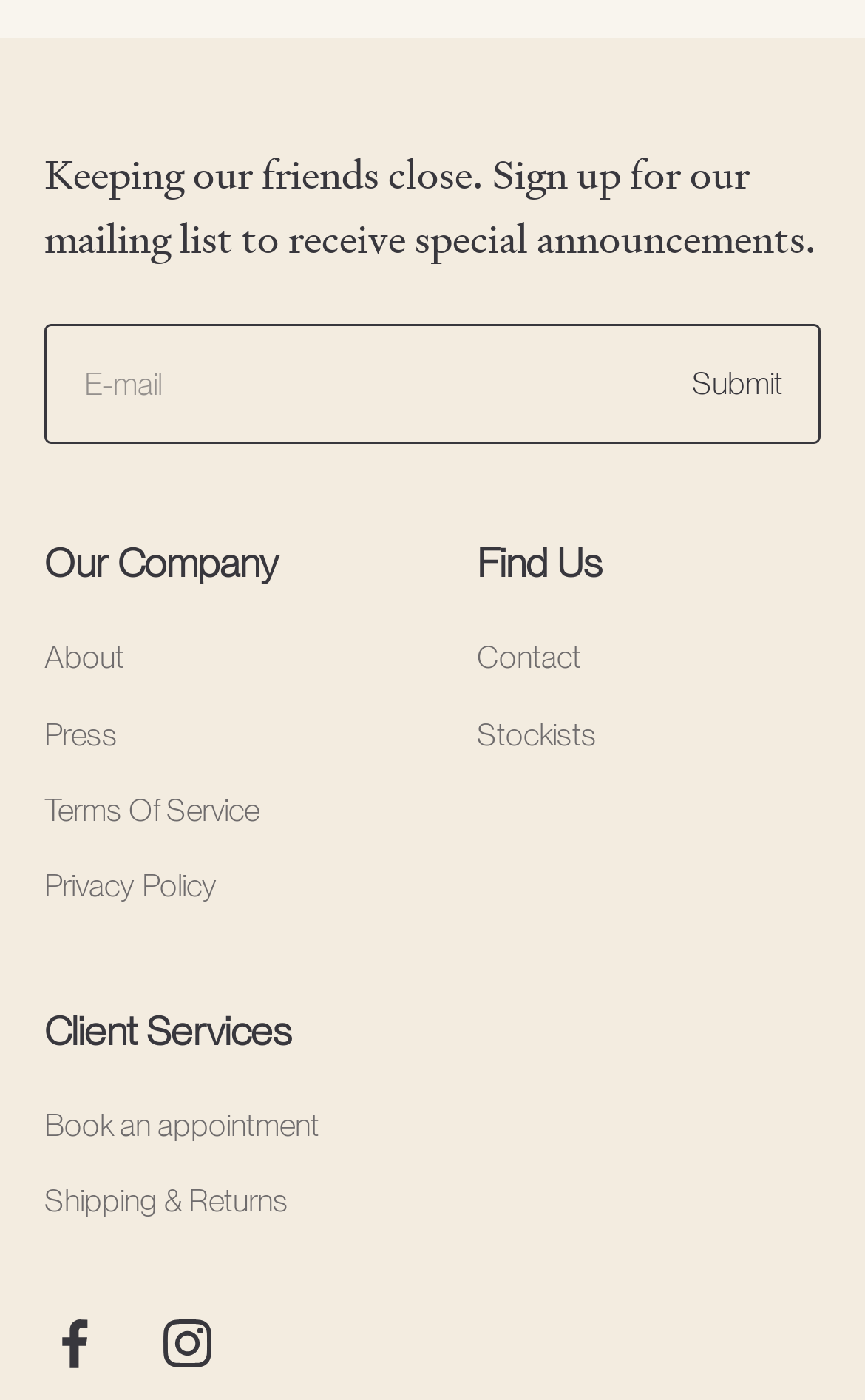Pinpoint the bounding box coordinates of the element to be clicked to execute the instruction: "Book an appointment".

[0.051, 0.785, 0.369, 0.821]